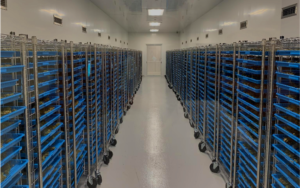What is the benefit of maximizing storage efficiency?
Give a detailed response to the question by analyzing the screenshot.

According to the caption, maximizing storage efficiency can 'significantly increase inventory capacity', implying that optimizing storage space leads to increased storage capacity.